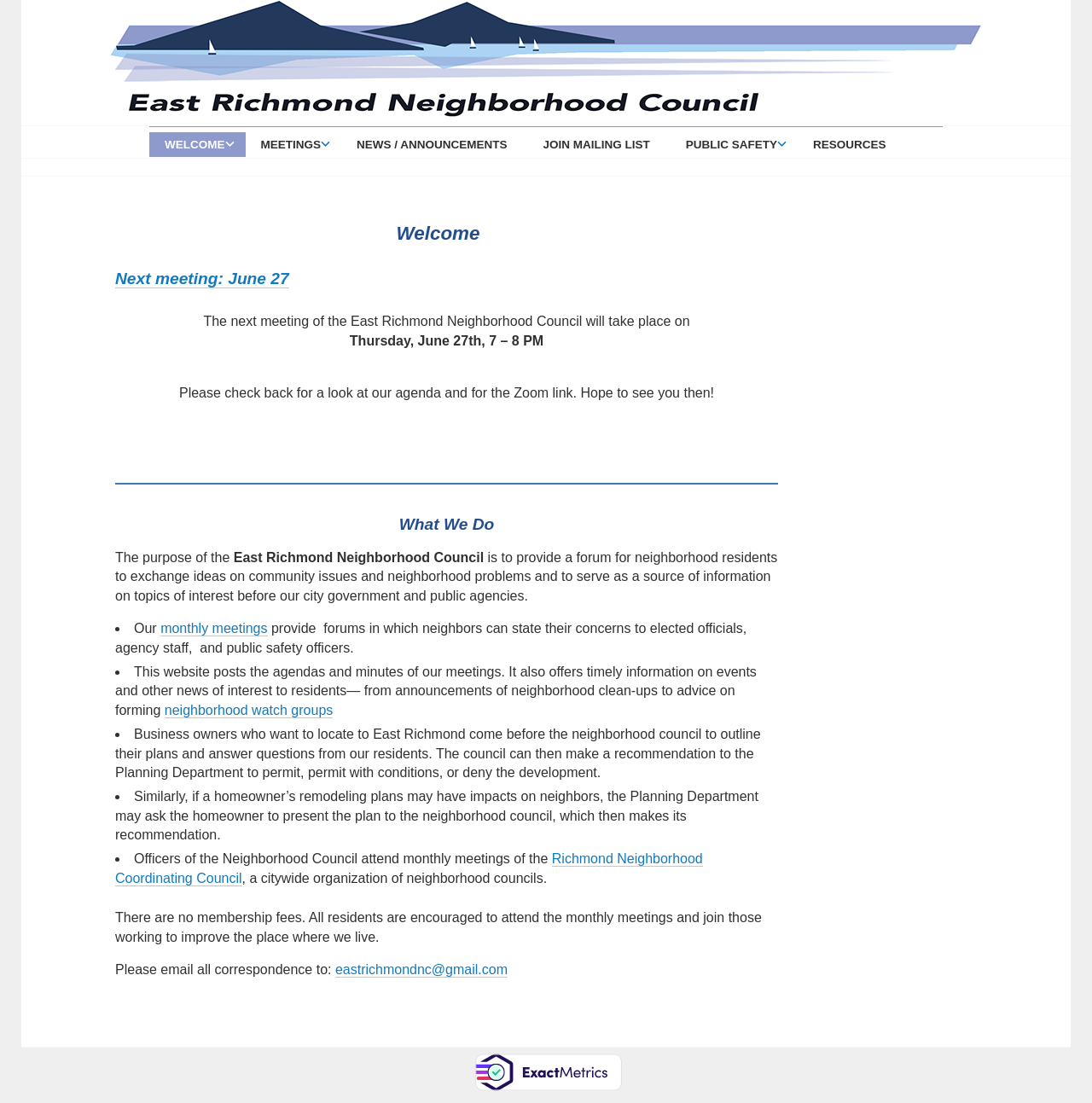Answer the question using only one word or a concise phrase: How can residents contact the neighborhood council?

Email to eastrichmondnc@gmail.com